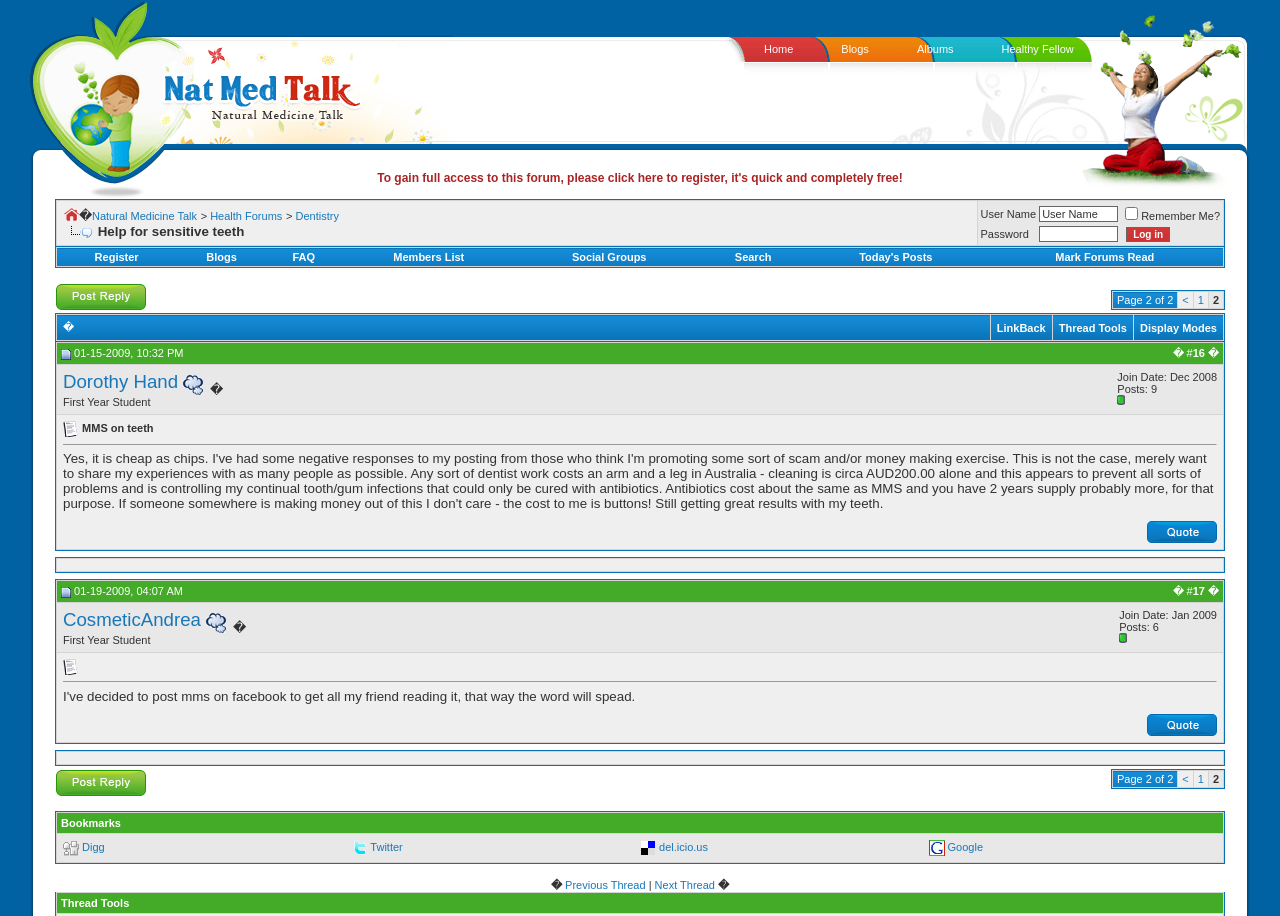Generate a thorough description of the webpage.

This webpage is a forum discussion page titled "Help for sensitive teeth - Page 2". At the top, there are several links to navigate to different sections of the website, including "Home", "Blogs", "Albums", and "Healthy Fellow". Below these links, there is a banner with a link to "Natural Medicine Talk - Health Forum" accompanied by an image.

On the left side of the page, there is a navigation menu with links to "Nat Med Talk", "Go Back", and a breadcrumb trail showing the current location within the forum. Below this menu, there is a table with two rows, one for logging in and the other for registering.

The main content of the page is a discussion thread with a title "Help for sensitive teeth" and a pagination control at the bottom, indicating that this is the second page of a two-page thread. The thread has 17 posts in total, with posts 16 and 17 displayed on this page.

Above the thread, there are links to various forum functions, such as "Register", "Blogs", "FAQ", "Members List", "Social Groups", "Search", "Today's Posts", and "Mark Forums Read". On the right side of the page, there is a table with links to reply to the thread and a pagination control.

Throughout the page, there are various images and icons accompanying the links and buttons, including a "Go Back" icon, a "Reload this Page" icon, and a "Reply" icon.